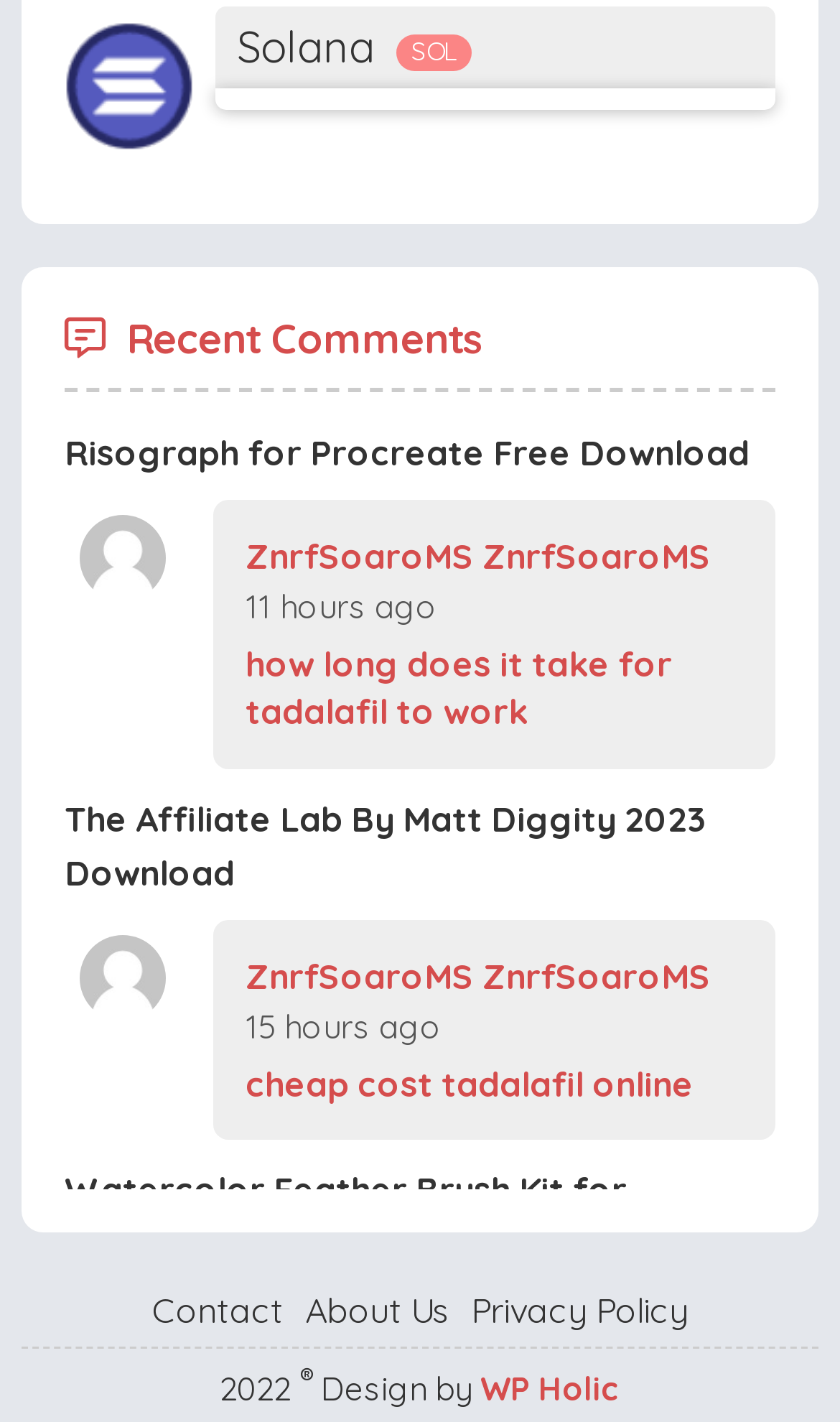Consider the image and give a detailed and elaborate answer to the question: 
What is the time interval between the first and last comments?

The answer can be found by looking at the StaticText elements with the text '11 hours ago', '15 hours ago', and '20 hours ago', which are likely the timestamps of the comments. The time interval can be calculated by subtracting the earliest timestamp from the latest timestamp.